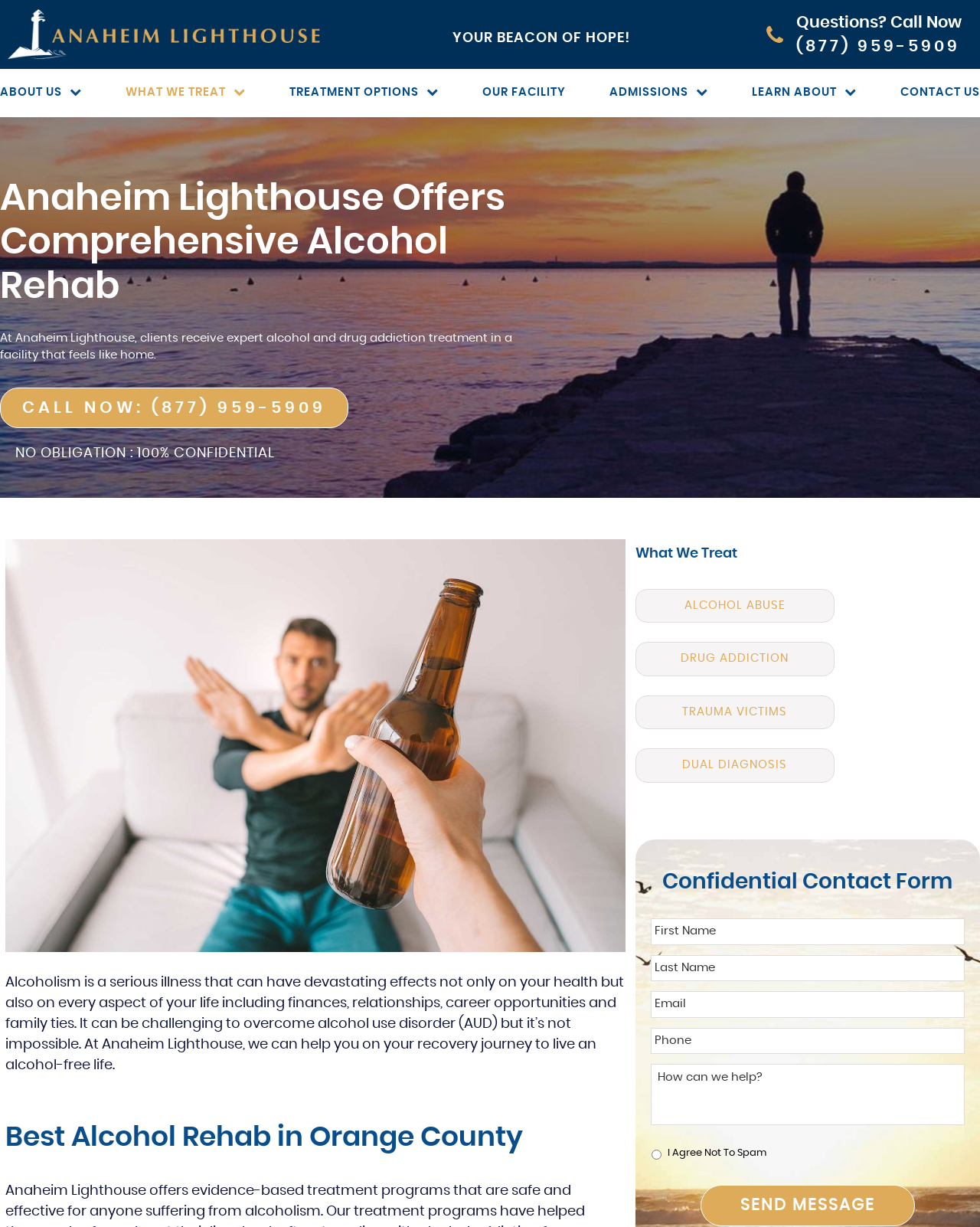Create a detailed summary of all the visual and textual information on the webpage.

The webpage is about Anaheim Lighthouse, a comprehensive alcohol rehab center in Southern California. At the top, there is a prominent call-to-action link to ask questions and a phone number to call now. Below this, there are six navigation links to different sections of the website, including "About Us", "What We Treat", and "Contact Us".

The main content area has a heading that reads "Anaheim Lighthouse Offers Comprehensive Alcohol Rehab" and a brief description of the center's approach to treating addiction. There is also a call-to-action link to call now and a statement emphasizing the confidentiality of the service.

Below this, there is a large image that takes up most of the width of the page. Underneath the image, there is a lengthy paragraph describing the effects of alcoholism and the center's role in helping individuals overcome addiction.

The next section is headed "Best Alcohol Rehab in Orange County" and is followed by a section titled "What We Treat", which lists four specific areas of treatment, including alcohol abuse, drug addiction, trauma victims, and dual diagnosis.

Further down the page, there is a confidential contact form where visitors can enter their personal details and a message to inquire about the center's services. The form includes fields for first name, last name, email, phone number, and a message, with some fields marked as required. There is also a checkbox to agree not to spam and a "Send Message" button at the bottom.

Overall, the webpage is designed to provide information about Anaheim Lighthouse's comprehensive alcohol rehab services and to encourage visitors to take the first step towards seeking help.